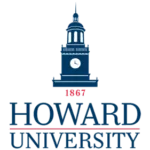What color is used in the logo?
Refer to the screenshot and answer in one word or phrase.

Deep blue